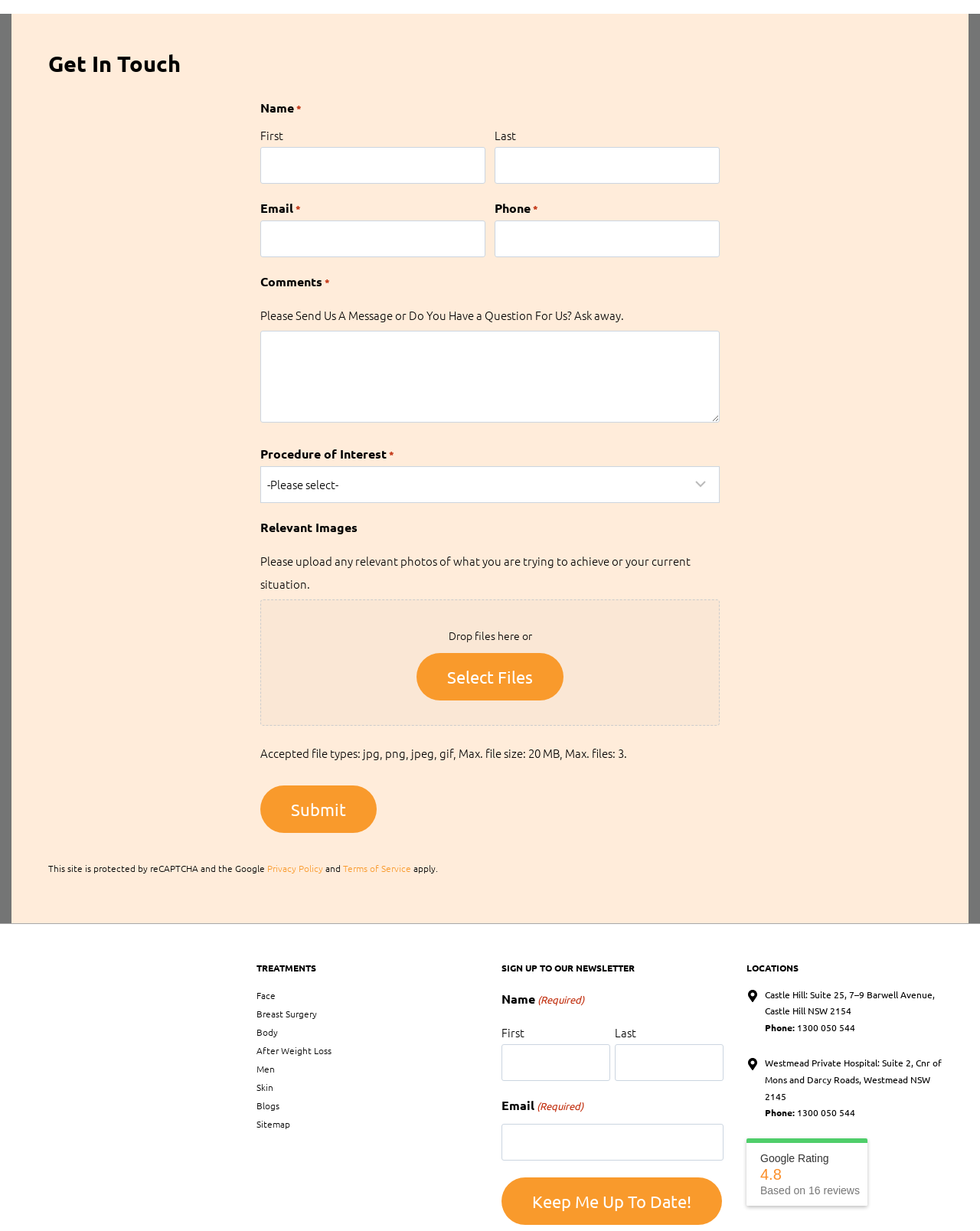Identify the bounding box coordinates of the area you need to click to perform the following instruction: "Submit the form".

[0.266, 0.638, 0.384, 0.676]